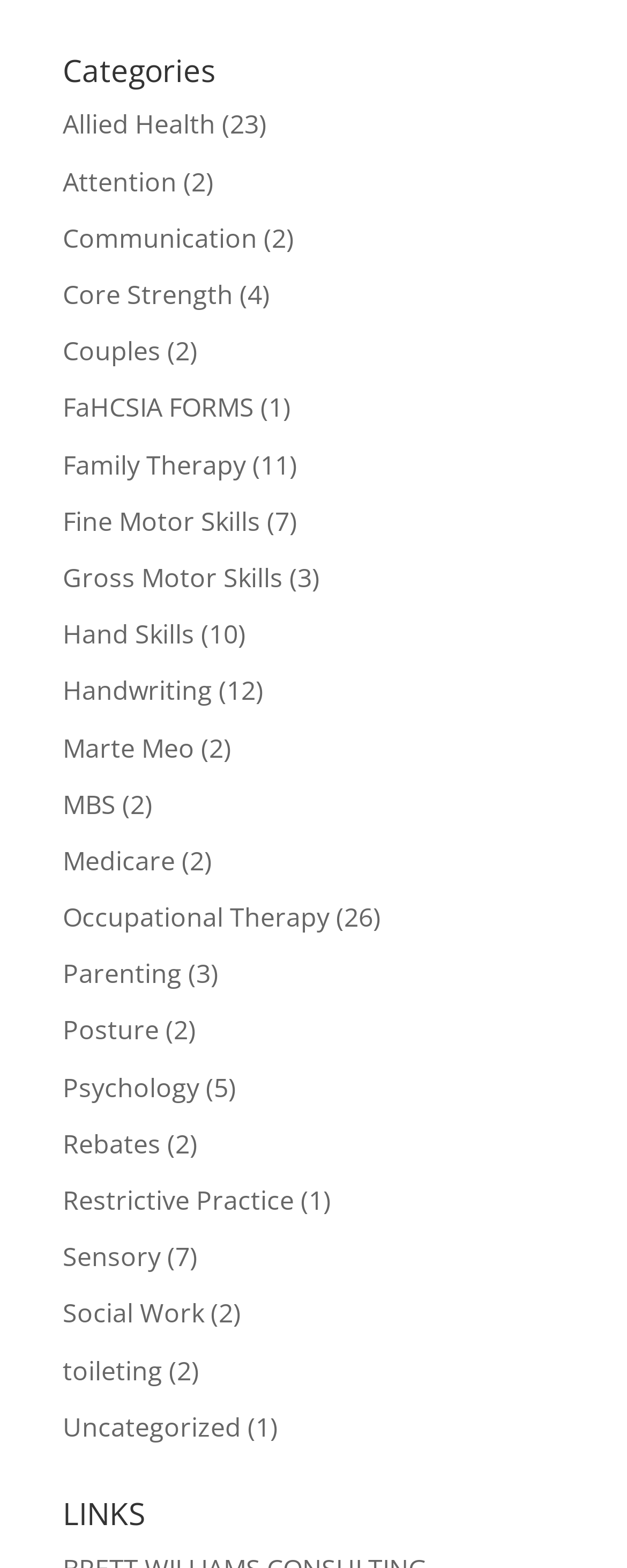Predict the bounding box for the UI component with the following description: "Posture".

[0.1, 0.646, 0.254, 0.668]